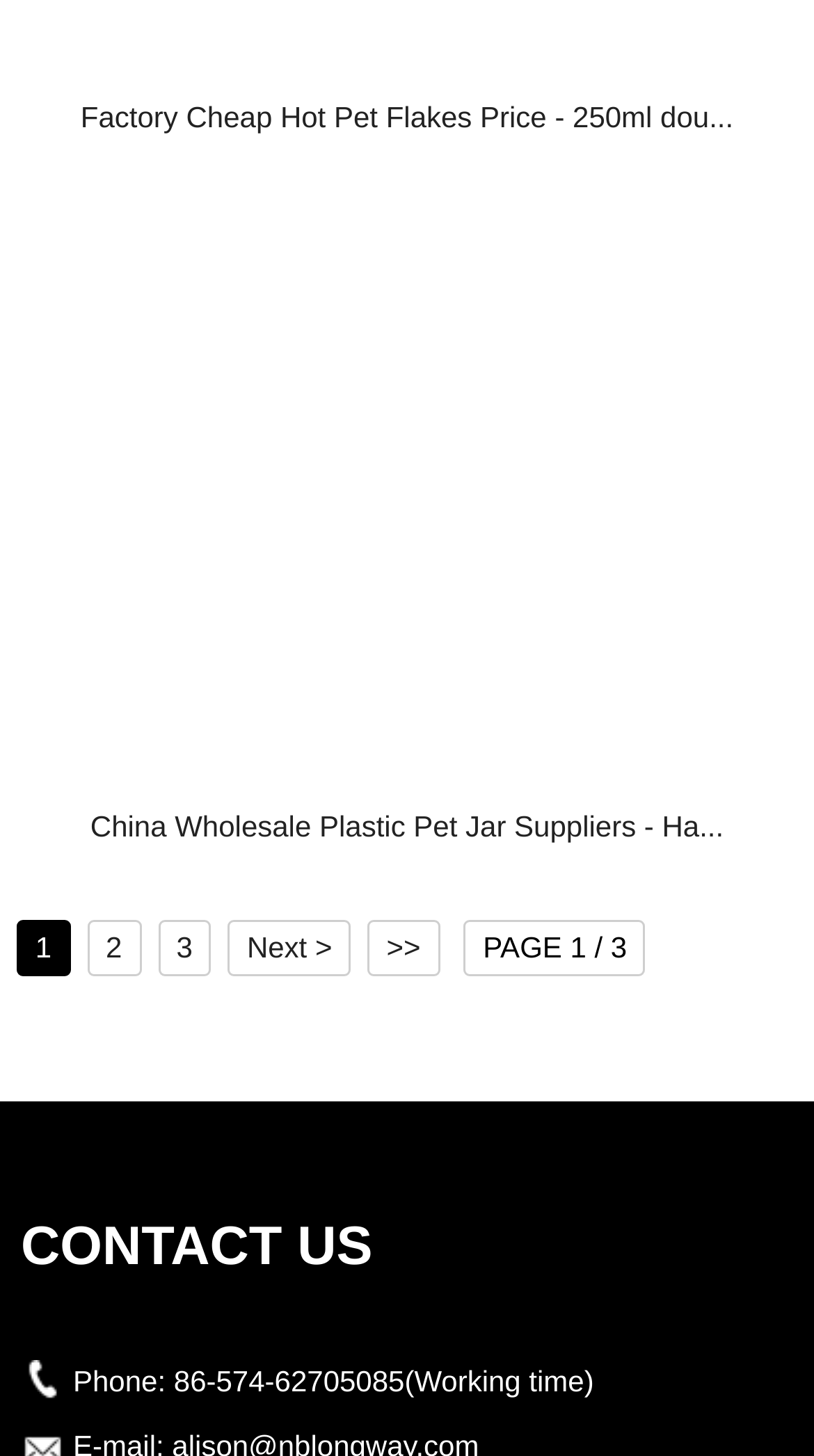Please find the bounding box coordinates for the clickable element needed to perform this instruction: "Go to page 2".

[0.107, 0.632, 0.173, 0.671]